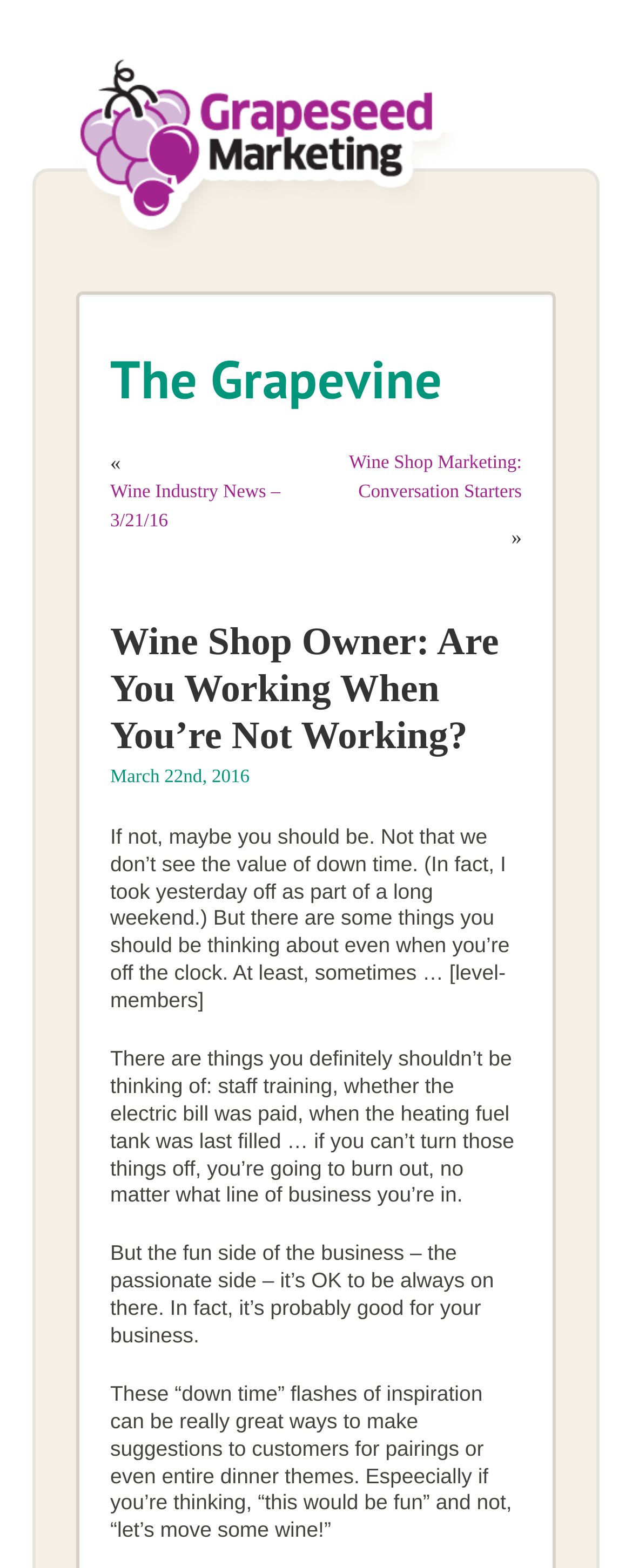Please provide a short answer using a single word or phrase for the question:
What is the name of the marketing company?

Grapeseed Marketing